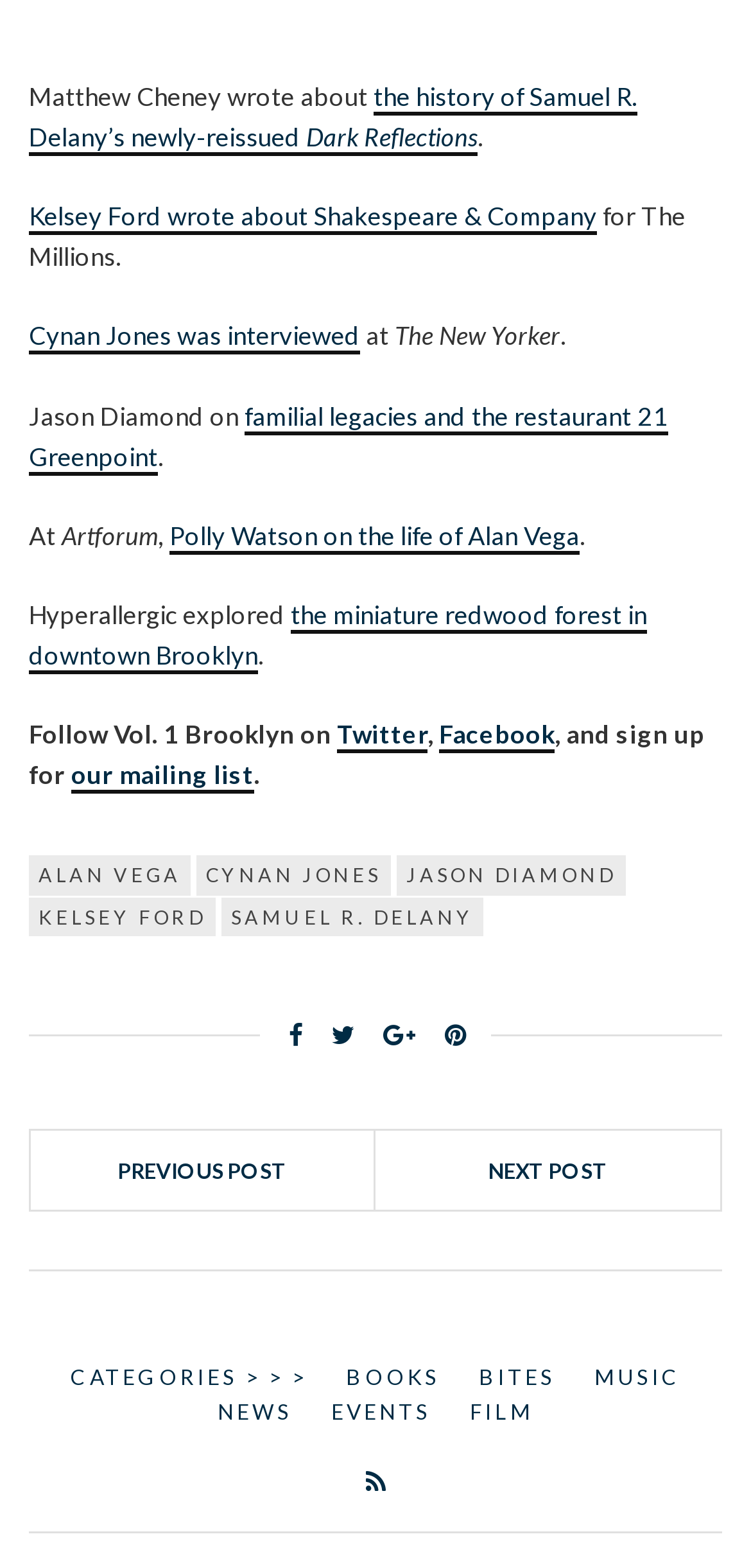Determine the bounding box coordinates of the clickable area required to perform the following instruction: "Explore the category of Books". The coordinates should be represented as four float numbers between 0 and 1: [left, top, right, bottom].

[0.46, 0.867, 0.586, 0.889]